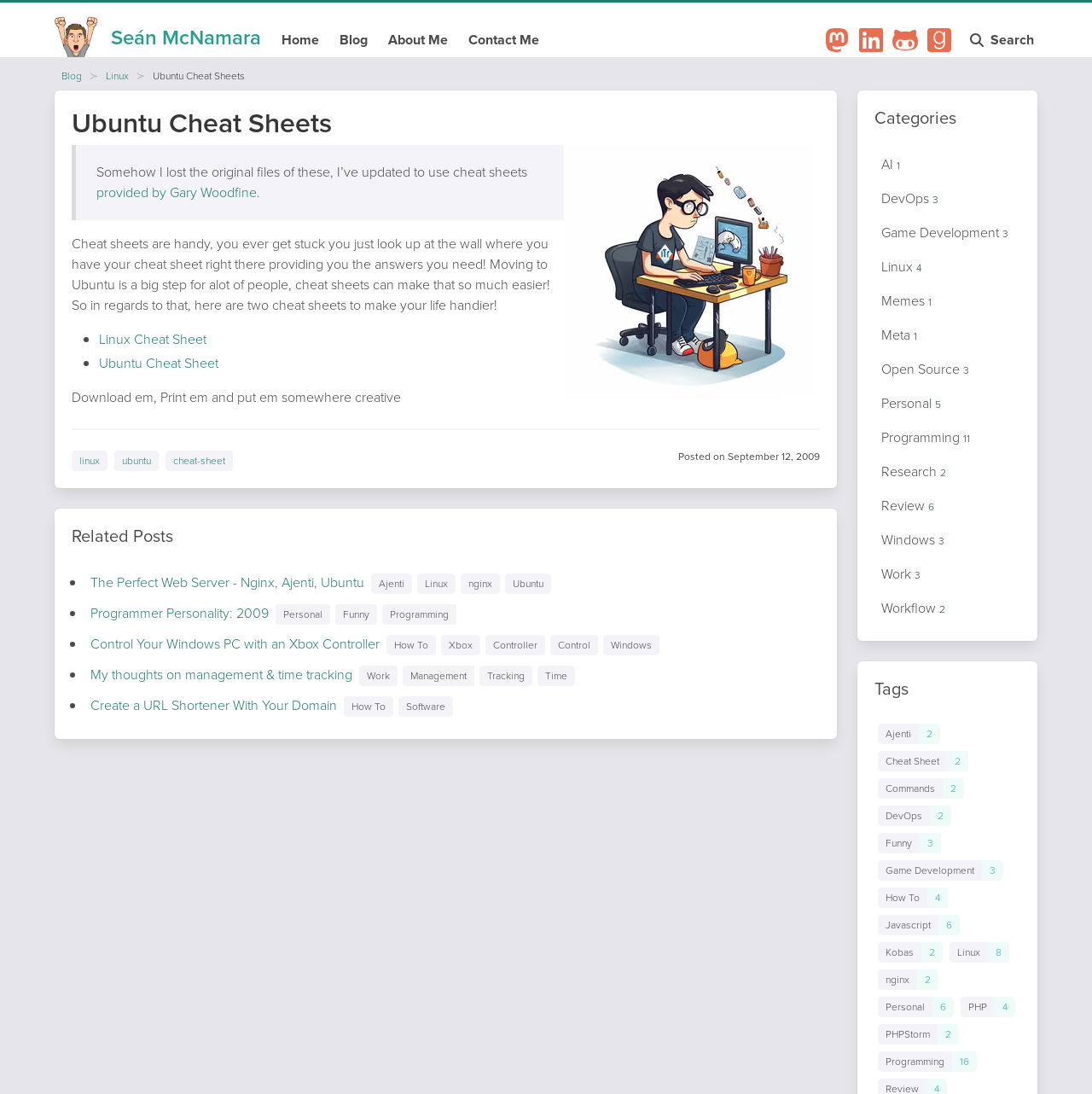Pinpoint the bounding box coordinates of the area that must be clicked to complete this instruction: "Click the 'Homepage' link".

[0.041, 0.007, 0.248, 0.052]